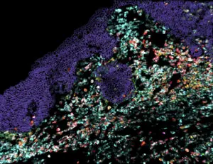Given the content of the image, can you provide a detailed answer to the question?
What is the benefit of using the MANTIS spatial biology platform?

The caption states that the platform is integral for developing targeted therapies that aim to enhance patient outcomes, implying that the benefit of using the MANTIS spatial biology platform is to improve patient outcomes.